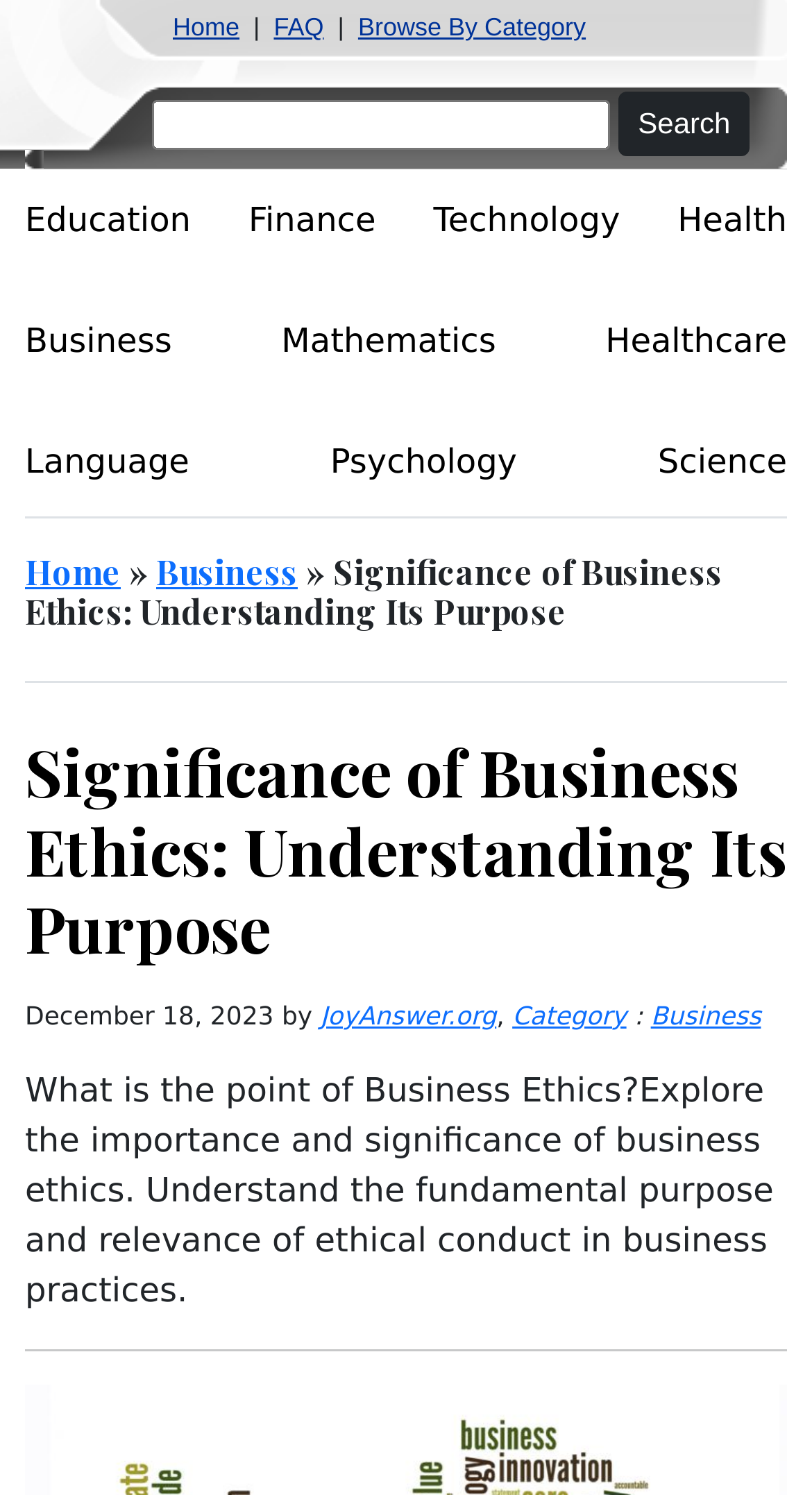Given the element description Browse By Category, identify the bounding box coordinates for the UI element on the webpage screenshot. The format should be (top-left x, top-left y, bottom-right x, bottom-right y), with values between 0 and 1.

[0.441, 0.008, 0.721, 0.028]